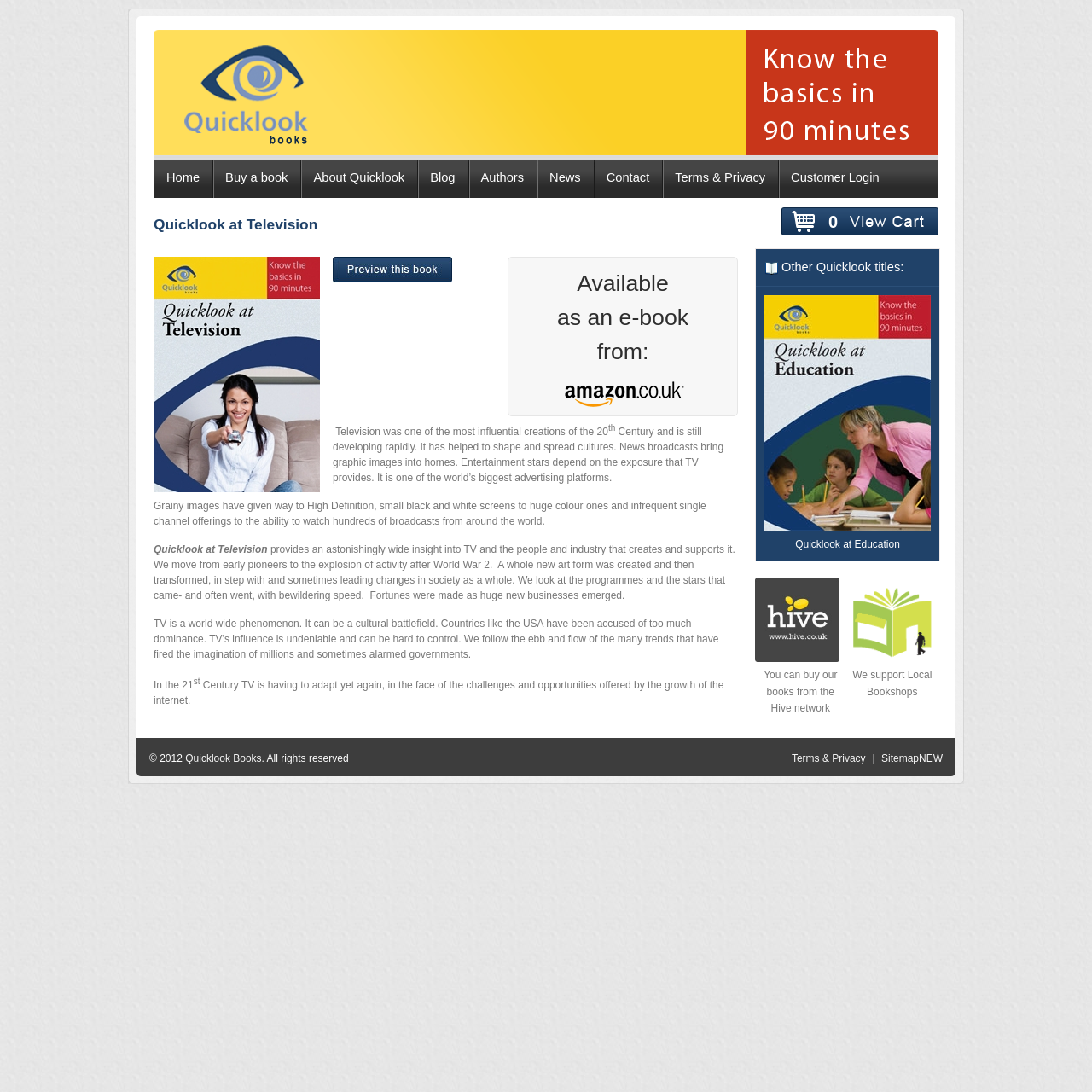Select the bounding box coordinates of the element I need to click to carry out the following instruction: "Read the 'Terms & Privacy' page".

[0.606, 0.146, 0.713, 0.18]